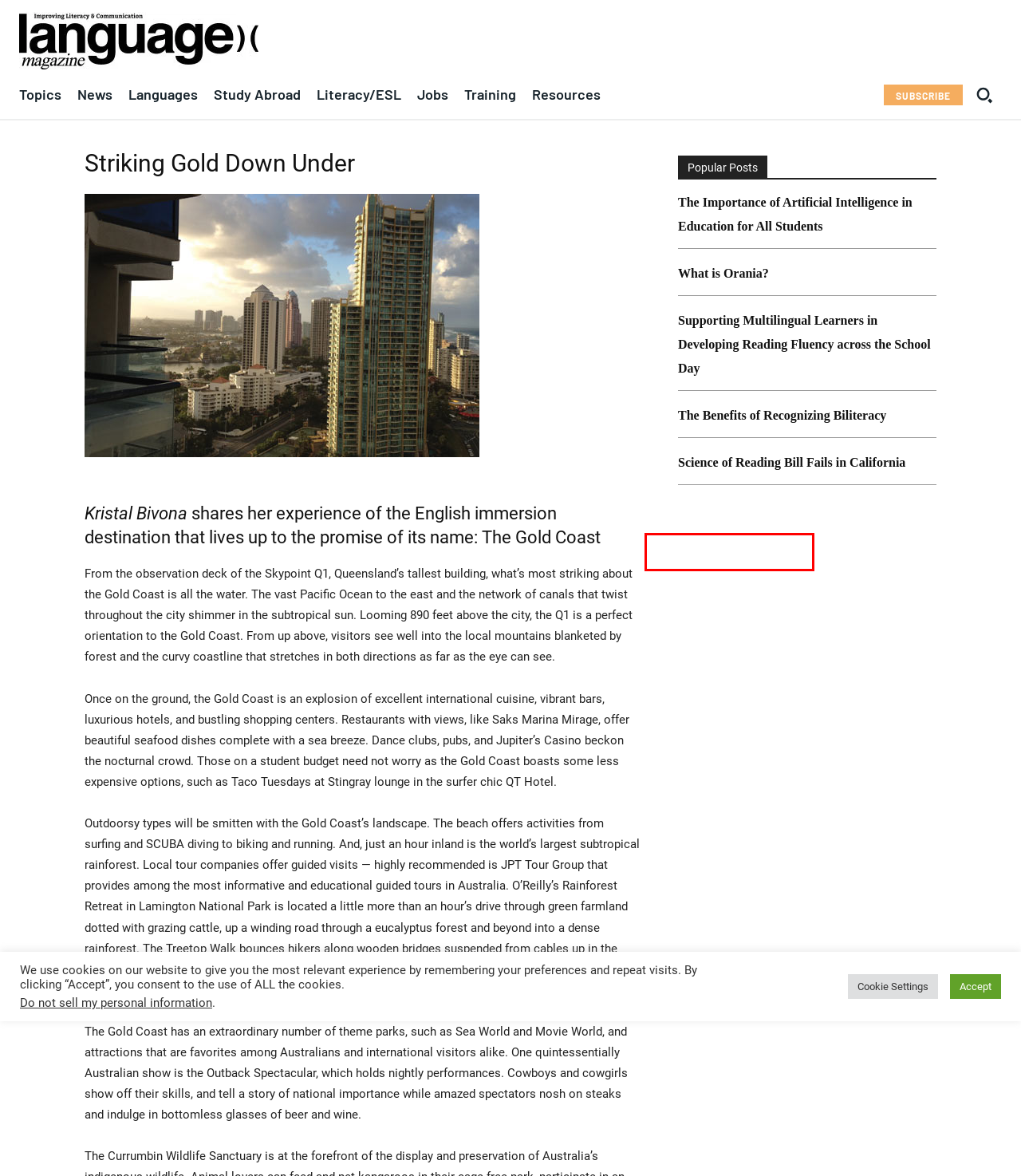Given a screenshot of a webpage, identify the red bounding box and perform OCR to recognize the text within that box.

By agreeing to this tier, you are billed every month after the first one until you opt out of the monthly subscription.